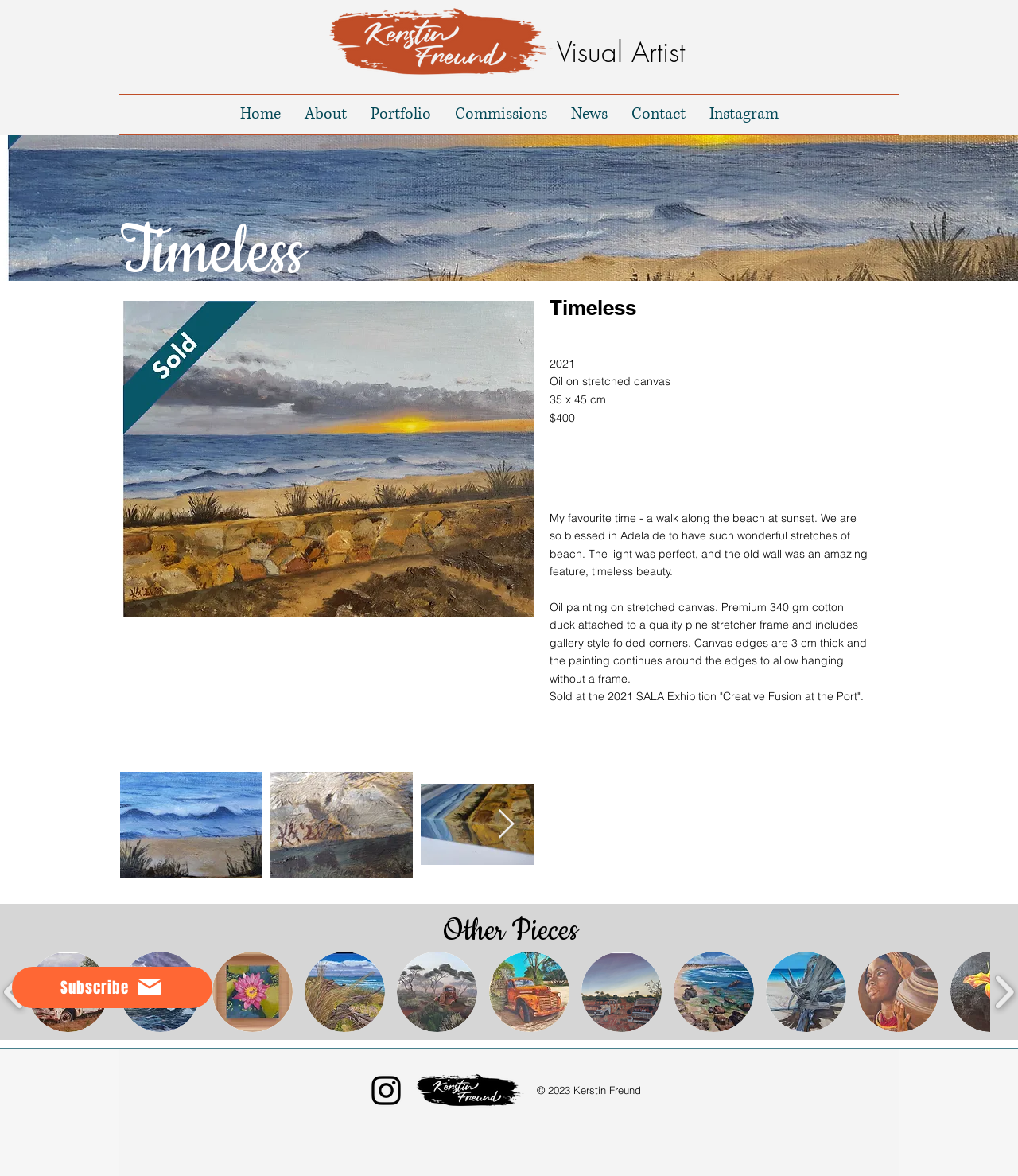What is the size of the artwork?
Answer the question in a detailed and comprehensive manner.

The size of the artwork is 35 x 45 cm, which is mentioned in the static text element with the text '35 x 45 cm'.